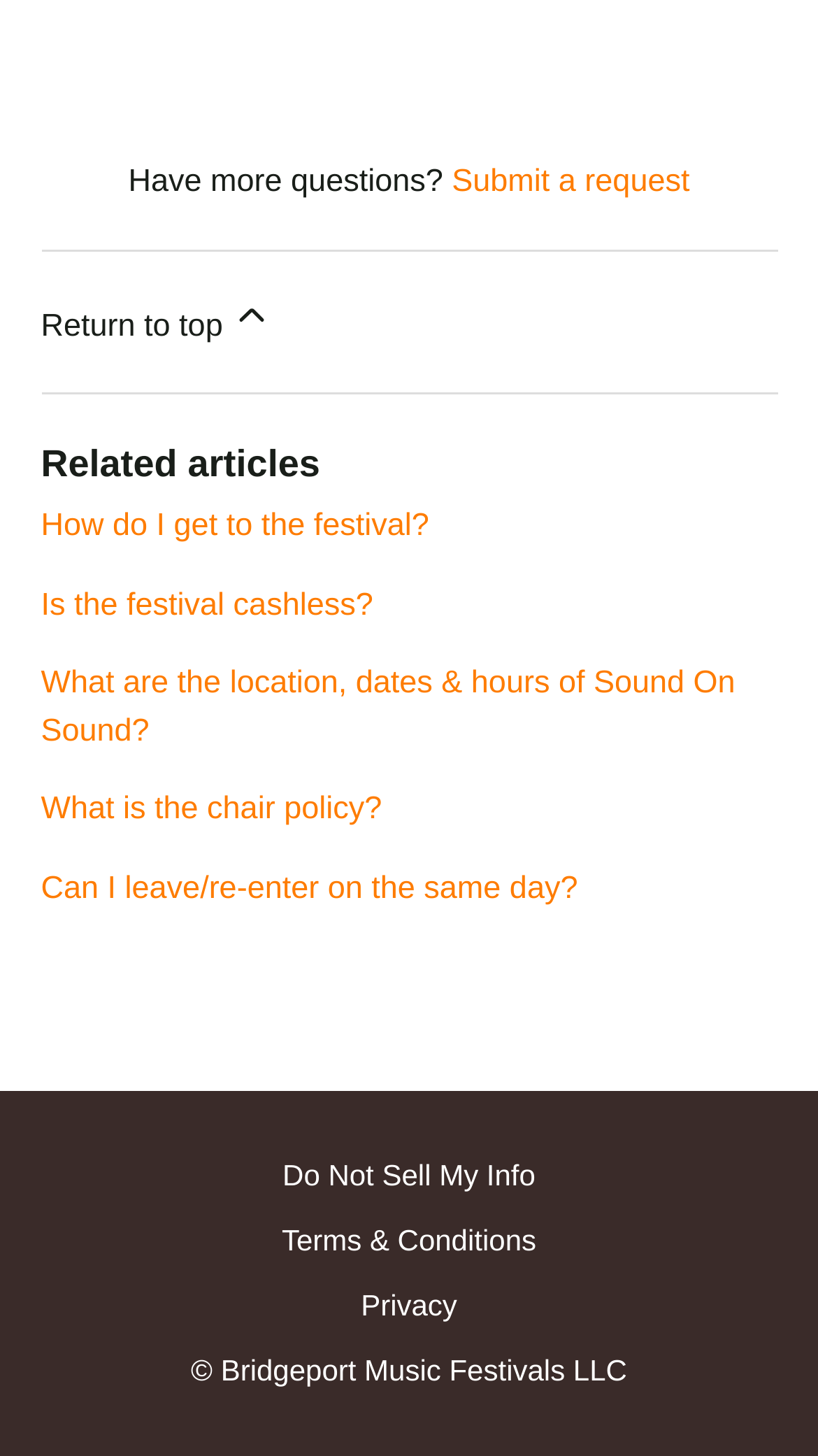Respond to the question below with a single word or phrase:
What is the first link in the related articles section?

How do I get to the festival?